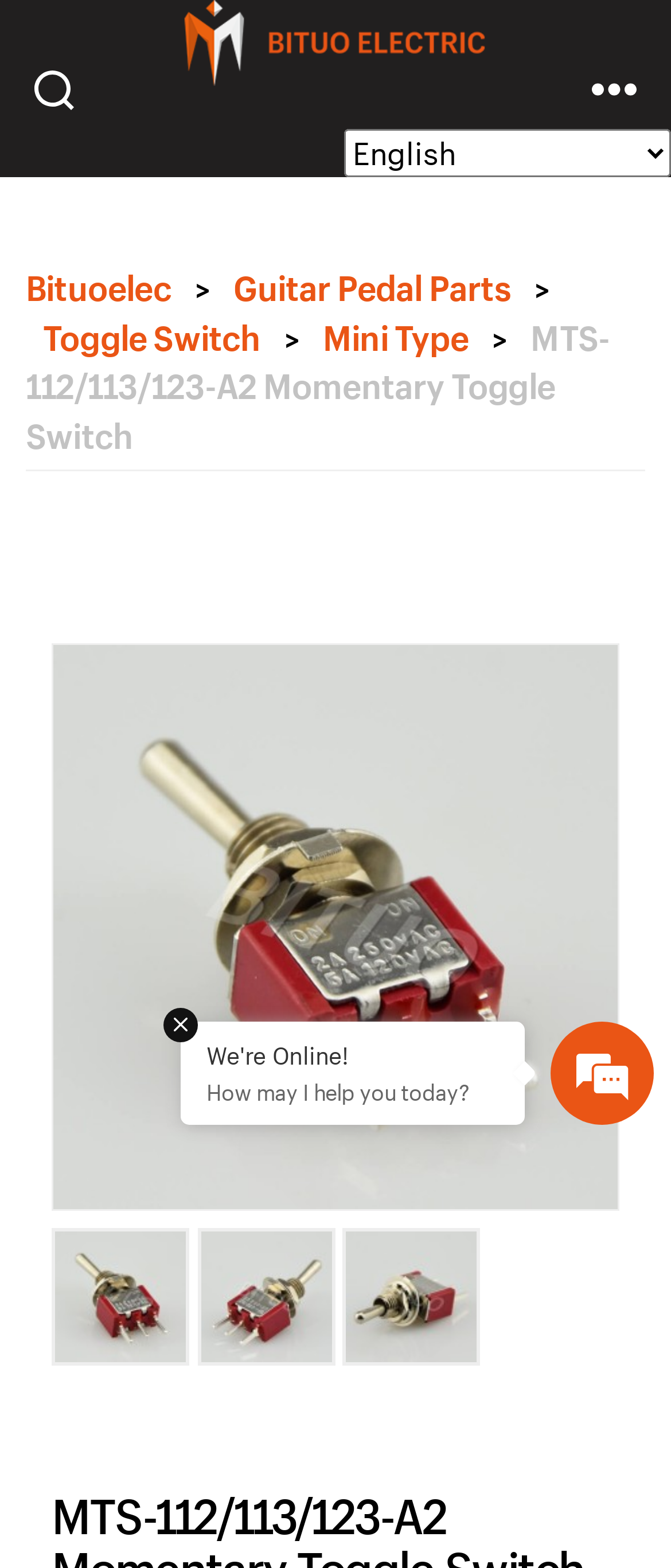Locate the bounding box coordinates of the element that needs to be clicked to carry out the instruction: "Visit the Guitar Pedal Parts page". The coordinates should be given as four float numbers ranging from 0 to 1, i.e., [left, top, right, bottom].

[0.348, 0.169, 0.761, 0.197]